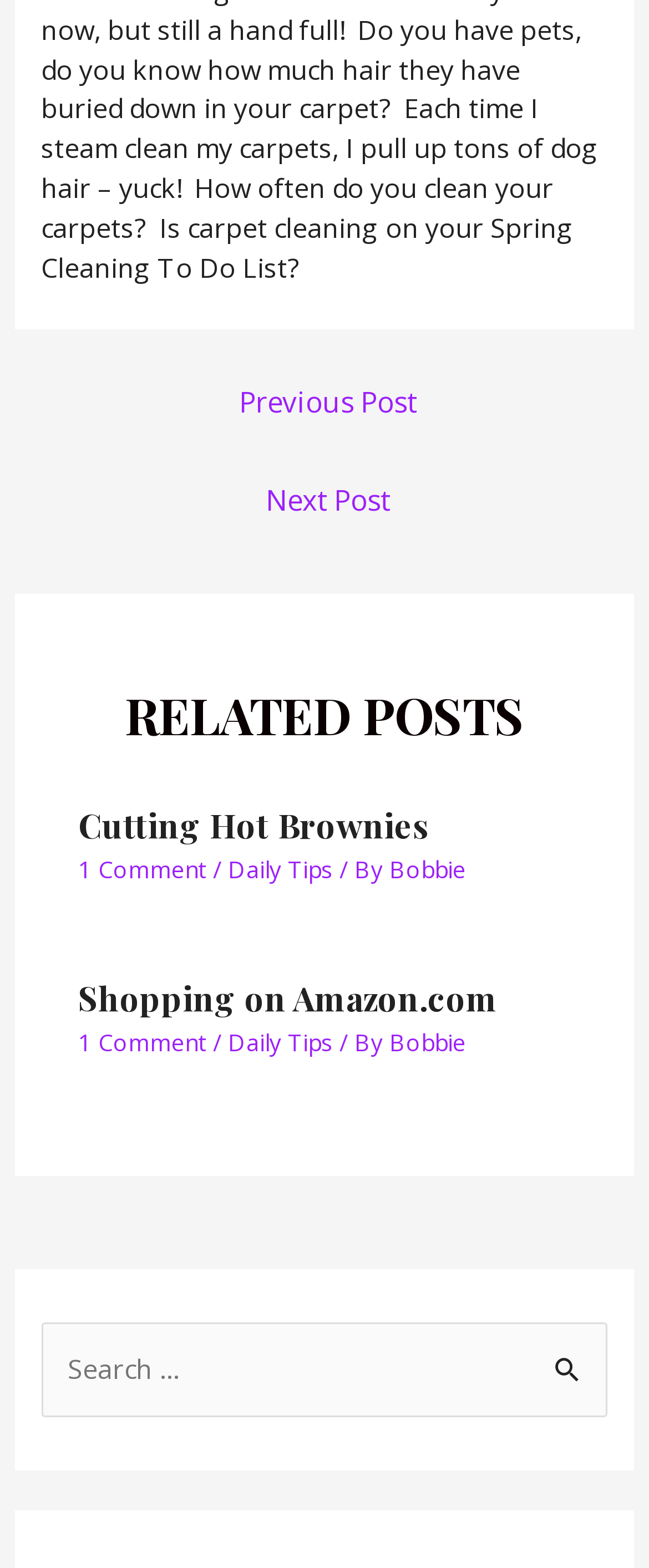Provide the bounding box coordinates for the UI element that is described by this text: "Daily Tips". The coordinates should be in the form of four float numbers between 0 and 1: [left, top, right, bottom].

[0.351, 0.544, 0.513, 0.564]